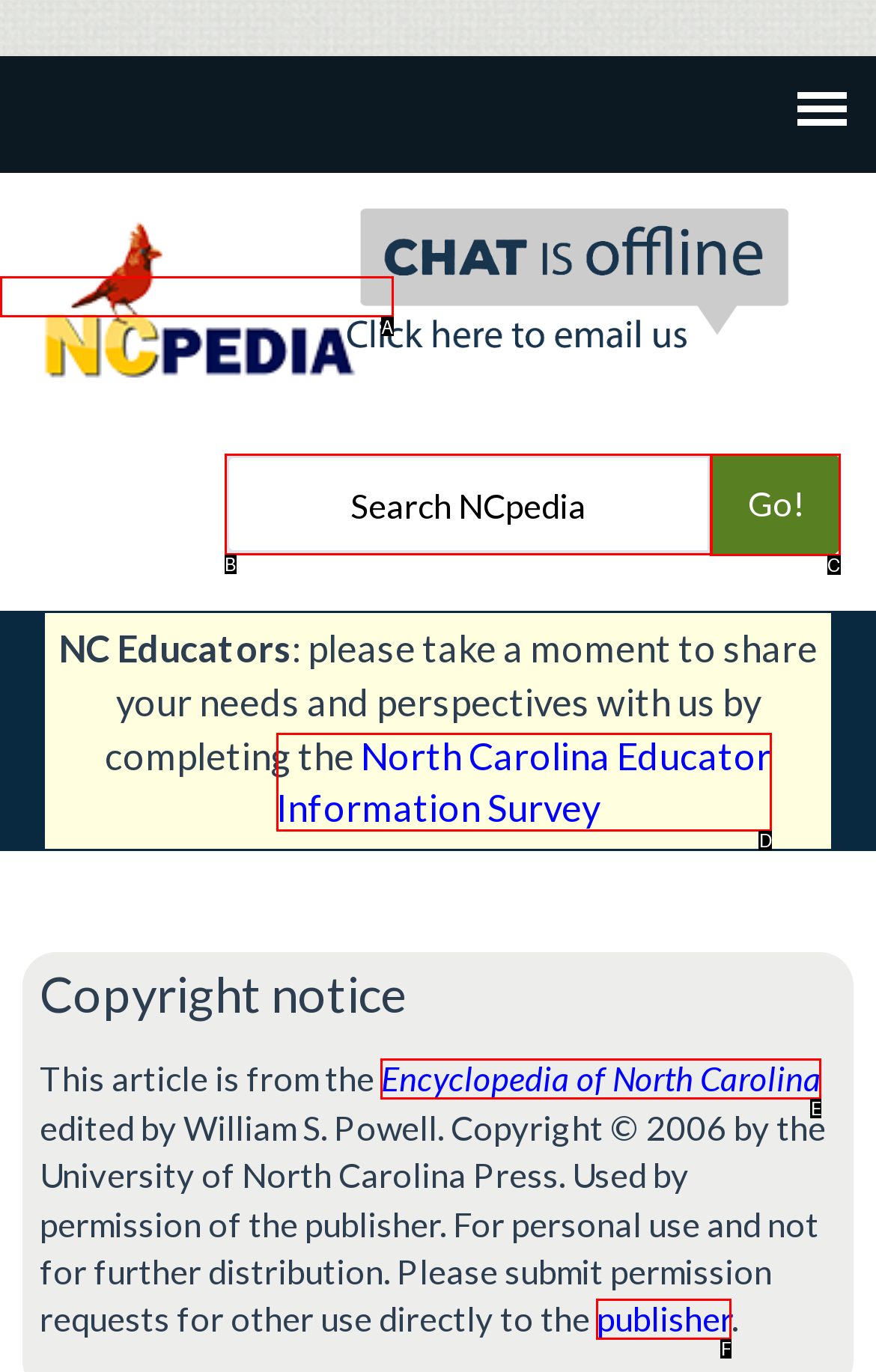Which HTML element matches the description: publisher the best? Answer directly with the letter of the chosen option.

F